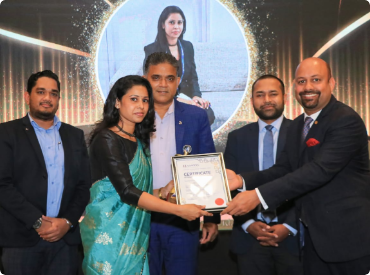Refer to the image and provide a thorough answer to this question:
What is the prominent male figure giving to the female award recipient?

The prominent male figure is giving a certificate to the female award recipient, which has an emblem clearly visible on it, symbolizing recognition and achievement, as mentioned in the caption.